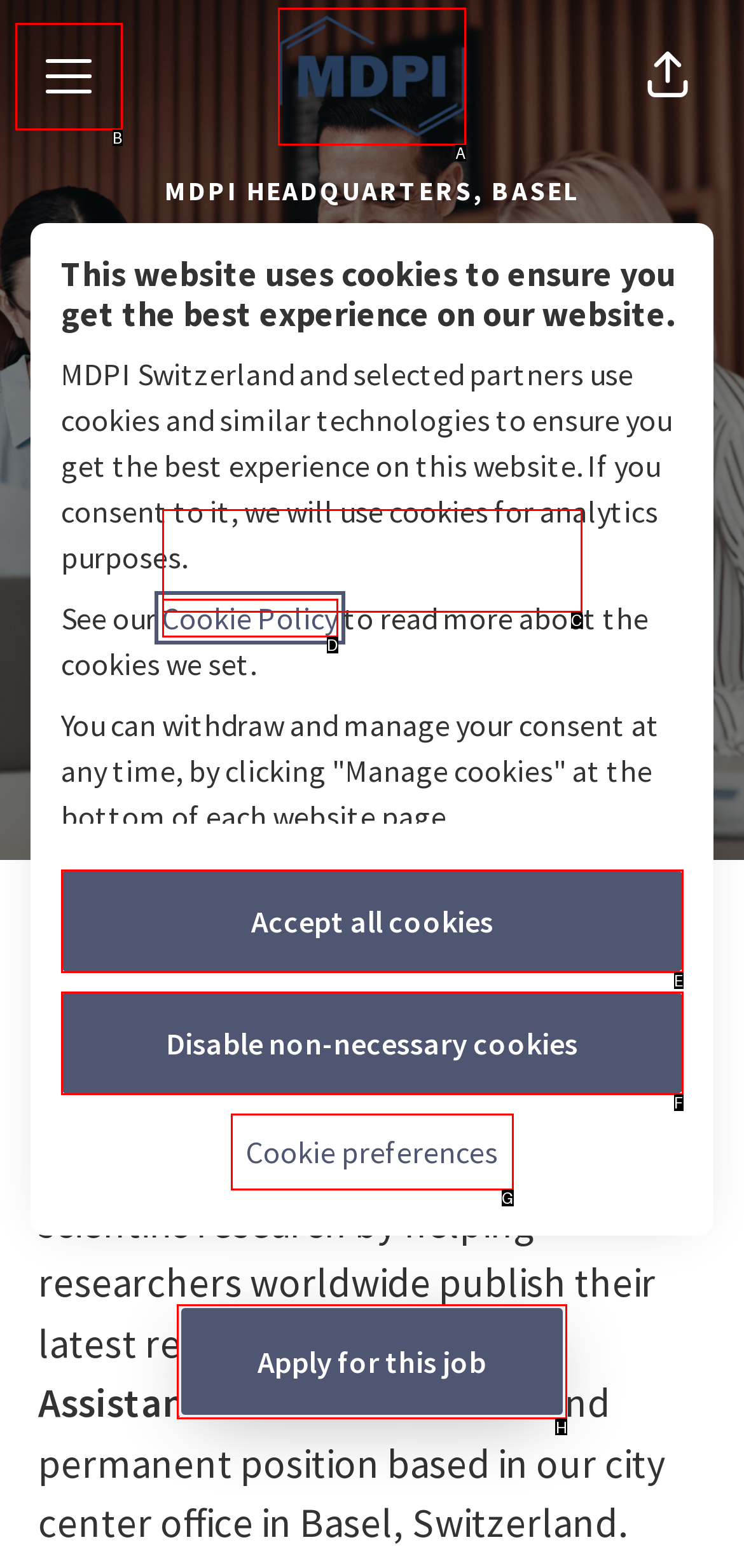Pick the HTML element that should be clicked to execute the task: Apply for this job
Respond with the letter corresponding to the correct choice.

H